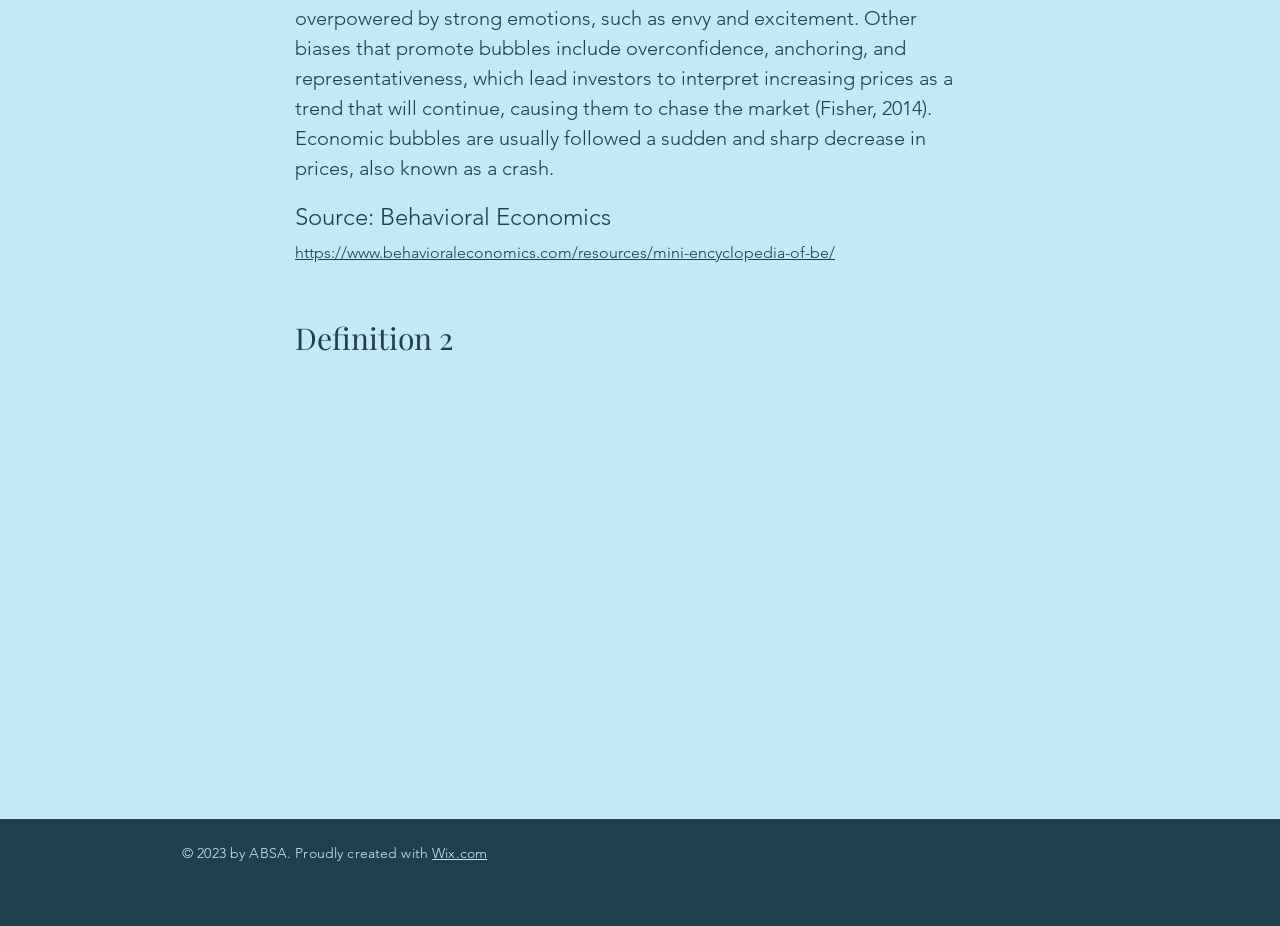Using the description "Wix.com", predict the bounding box of the relevant HTML element.

[0.338, 0.911, 0.381, 0.931]